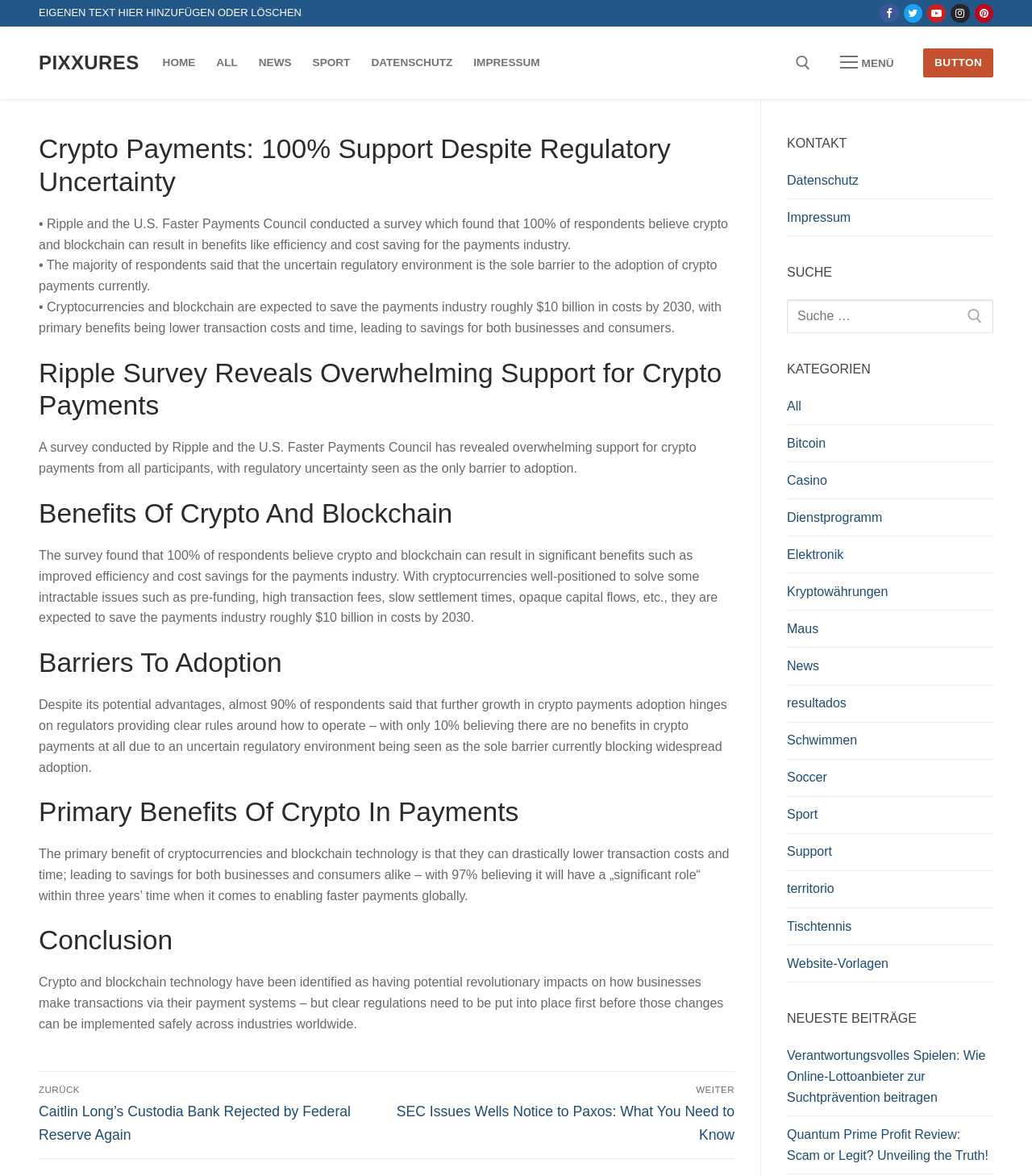Answer the question using only one word or a concise phrase: What is the primary benefit of cryptocurrencies and blockchain technology?

Lower transaction costs and time